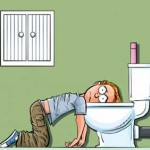What is the color of the character's hair?
Answer the question with a thorough and detailed explanation.

The question asks about the color of the character's hair in the image. According to the caption, the character has 'messy golden hair', which indicates that the hair is depicted in a golden color.